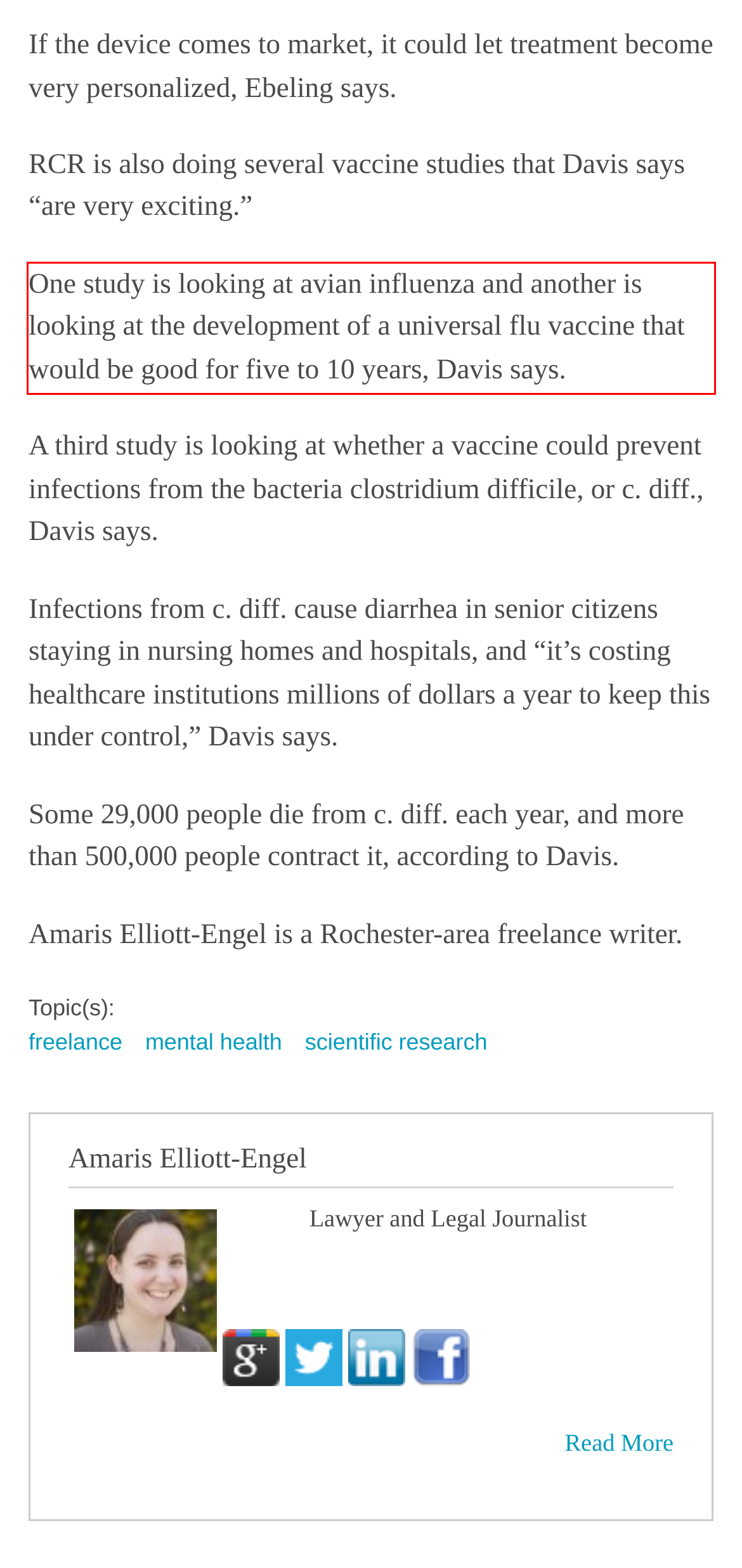Identify the text inside the red bounding box on the provided webpage screenshot by performing OCR.

One study is looking at avian influenza and another is looking at the development of a universal flu vaccine that would be good for five to 10 years, Davis says.